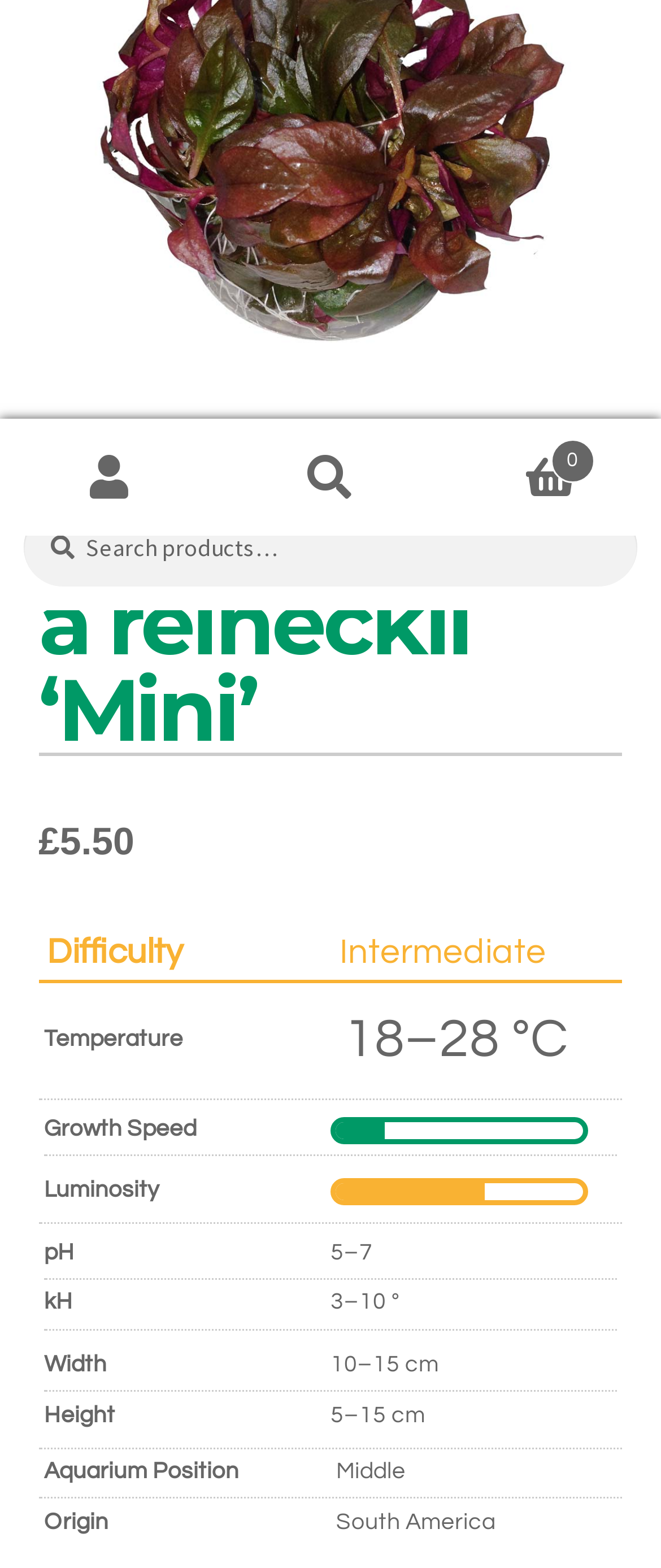Based on the element description "My Account", predict the bounding box coordinates of the UI element.

[0.0, 0.268, 0.333, 0.342]